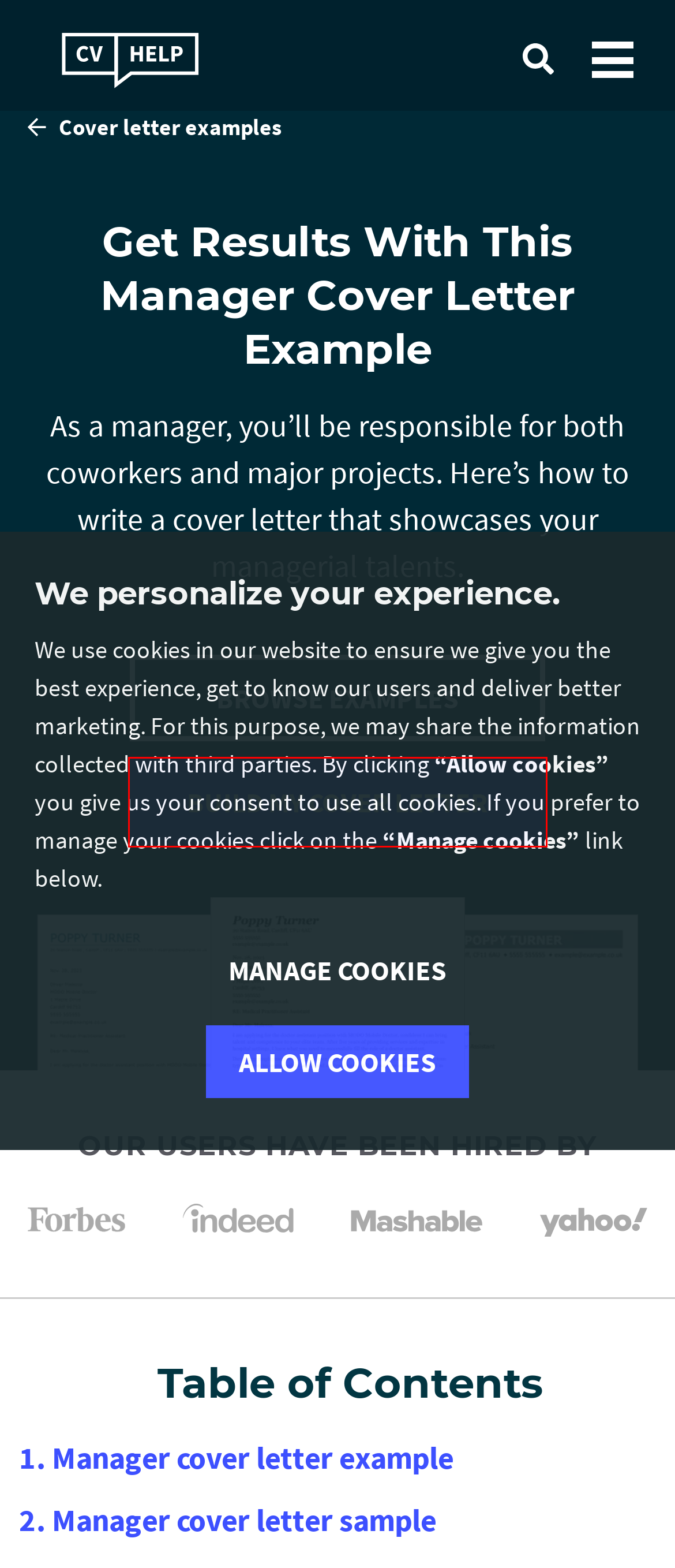Examine the screenshot of a webpage with a red rectangle bounding box. Select the most accurate webpage description that matches the new webpage after clicking the element within the bounding box. Here are the candidates:
A. User Agreement | CVHelp
B. CVhelp's Affiliate Programme
C. How It Works | CVHelp
D. Career advice for recent graduates - all you need to know
E. Interview questions: Most common questions to prepare for
F. Cover letter examples for the UK (2024)
G. Best Cover Letter Builder to Use in 2024
H. Free Online Resume Builder - ResumeHelp.com

C